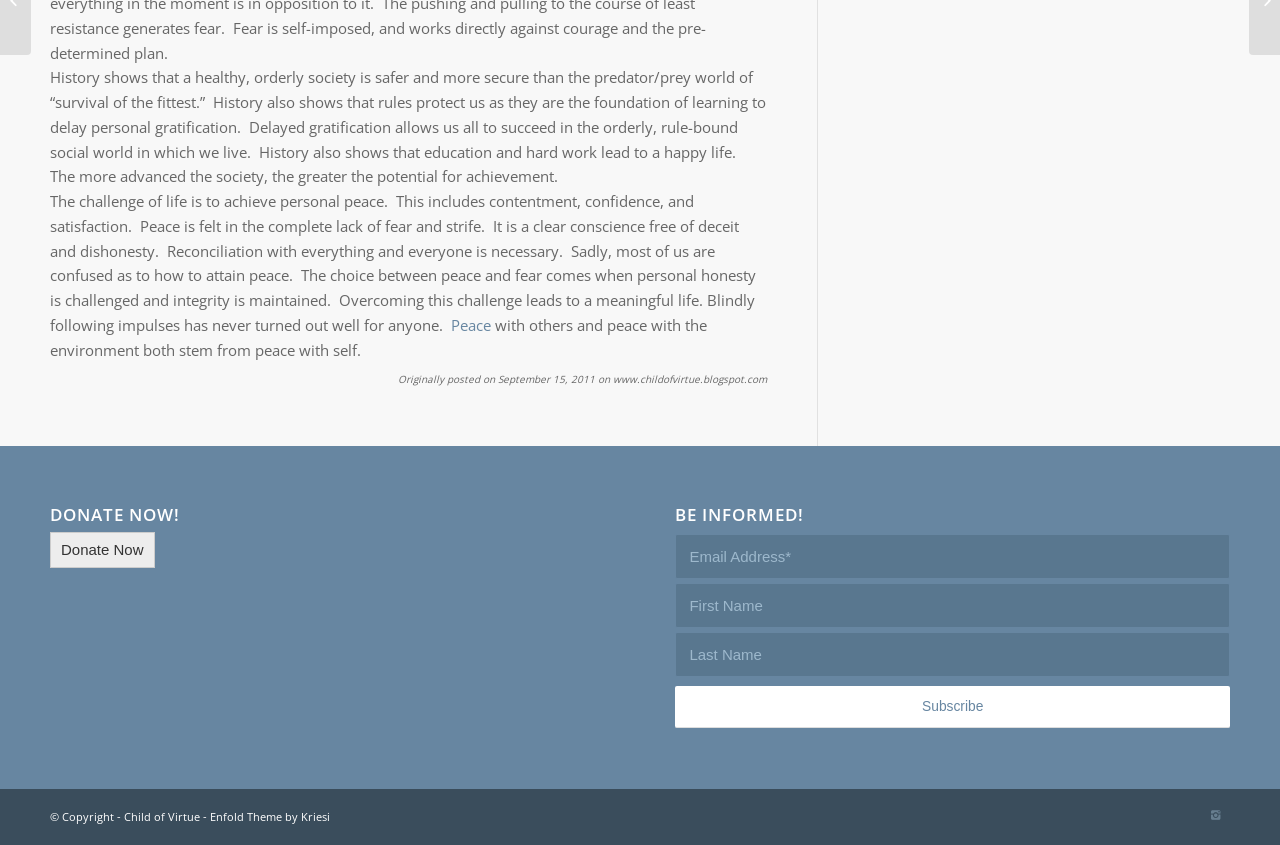Using the format (top-left x, top-left y, bottom-right x, bottom-right y), provide the bounding box coordinates for the described UI element. All values should be floating point numbers between 0 and 1: name="avia_0_1" placeholder="Email Address*"

[0.528, 0.632, 0.961, 0.685]